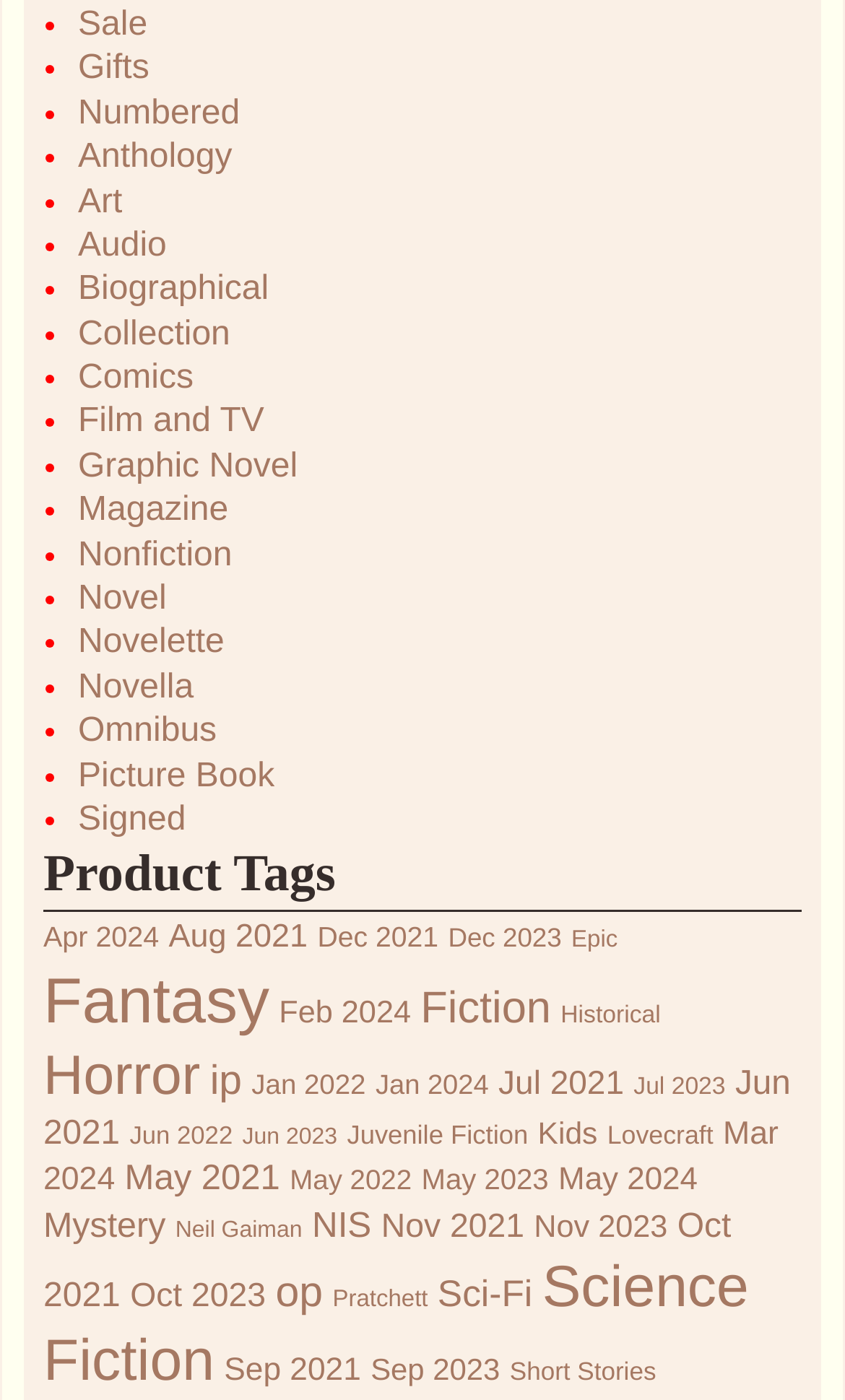Kindly determine the bounding box coordinates for the area that needs to be clicked to execute this instruction: "Explore 'Science Fiction' category".

[0.051, 0.896, 0.886, 0.995]